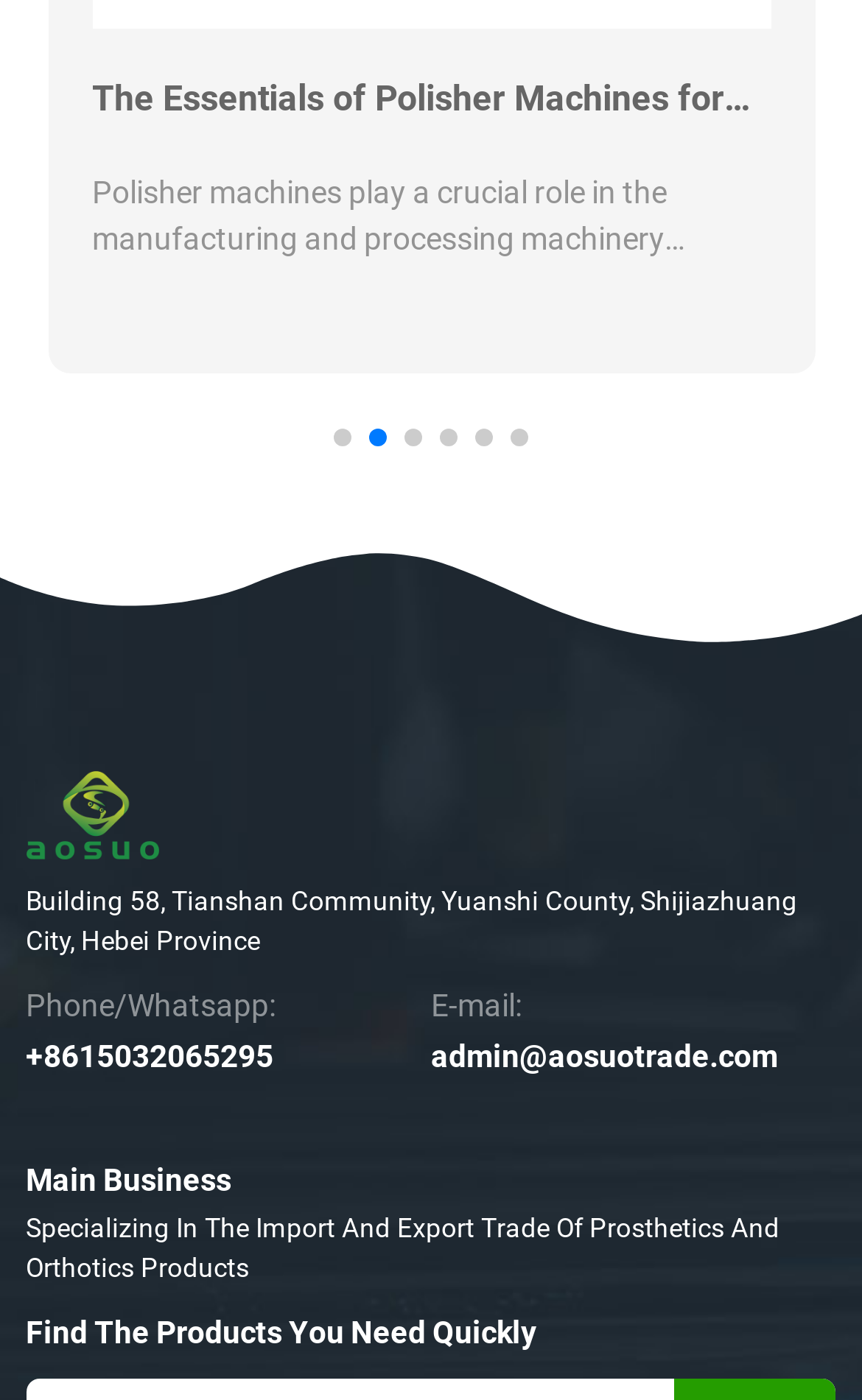Extract the bounding box coordinates for the HTML element that matches this description: "admin@aosuotrade.com". The coordinates should be four float numbers between 0 and 1, i.e., [left, top, right, bottom].

[0.5, 0.742, 0.903, 0.768]